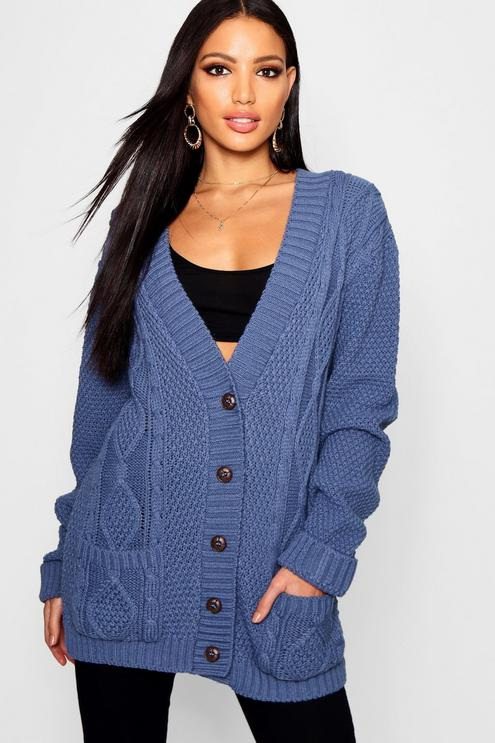Give a thorough caption of the image, focusing on all visible elements.

This image showcases a stylish plus-size boyfriend cardigan designed for women's fashion. The cardigan features a cozy knit texture in a soothing blue shade, ideal for adding warmth and comfort to any outfit. It boasts a relaxed fit with a deep V-neckline and is complemented by a row of decorative buttons along the front. The cardigan also includes practical details such as two front pockets, making it both fashionable and functional. The model, radiating confidence, pairs the cardigan with a simple black top and fitted black pants, highlighting the versatility of the piece. This ensemble is perfect for both casual outings and laid-back indoor settings, making it a staple addition to any wardrobe.